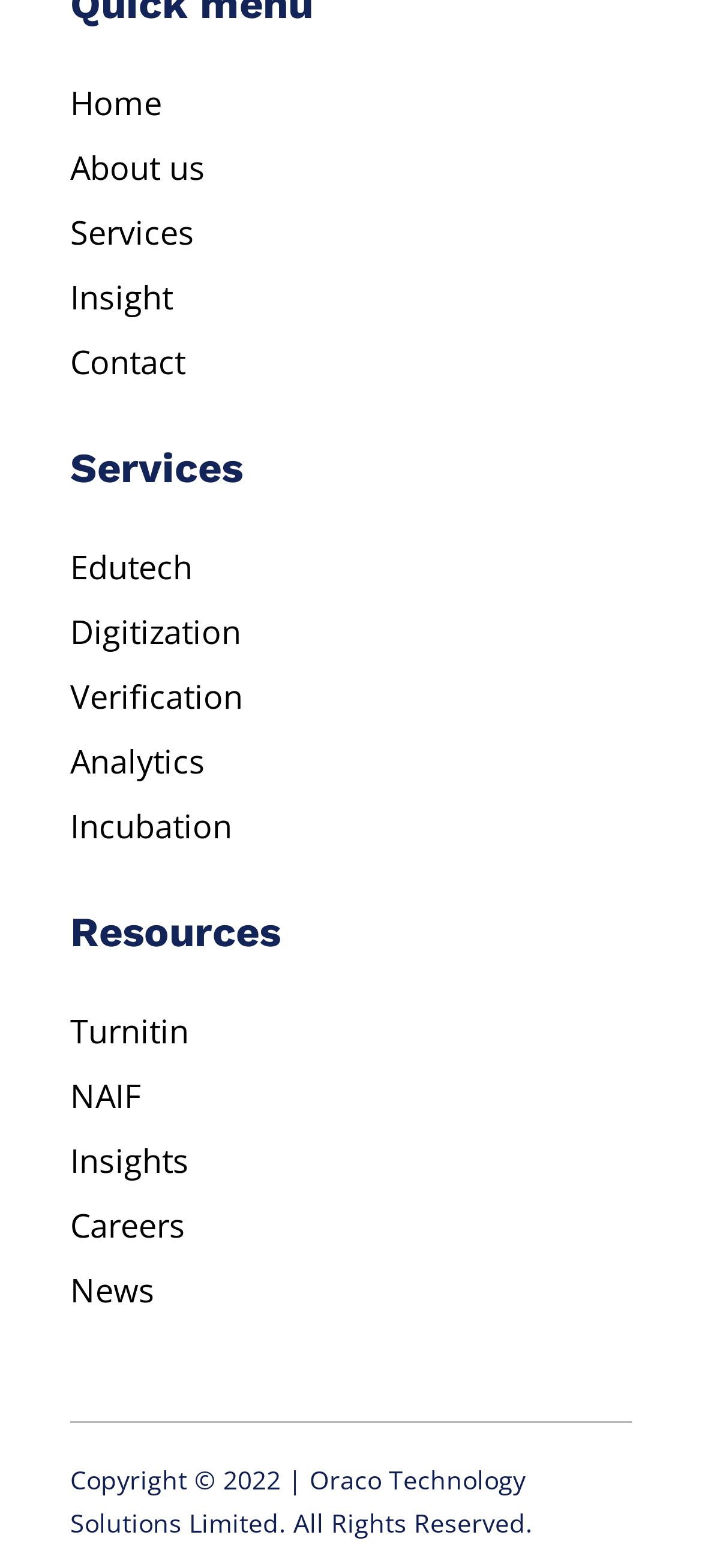Please reply to the following question with a single word or a short phrase:
How many links are there in the 'Services' section?

5